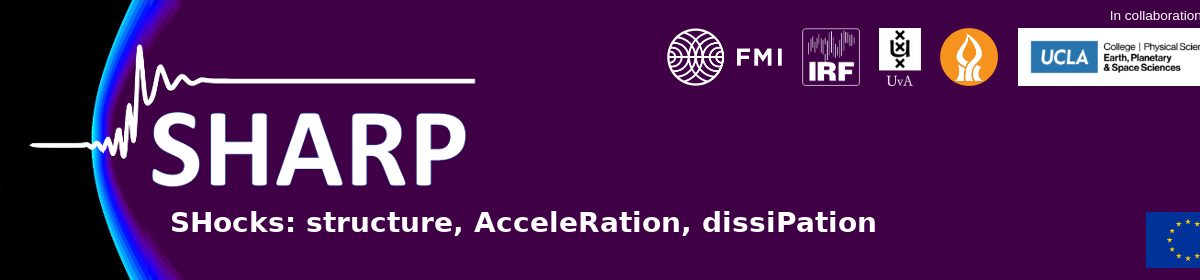Use a single word or phrase to answer the question:
How many collaborating institutions are shown?

4